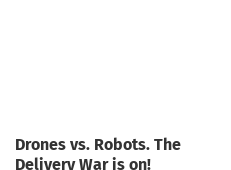What is being compared in the image?
Refer to the screenshot and answer in one word or phrase.

Drones and robots